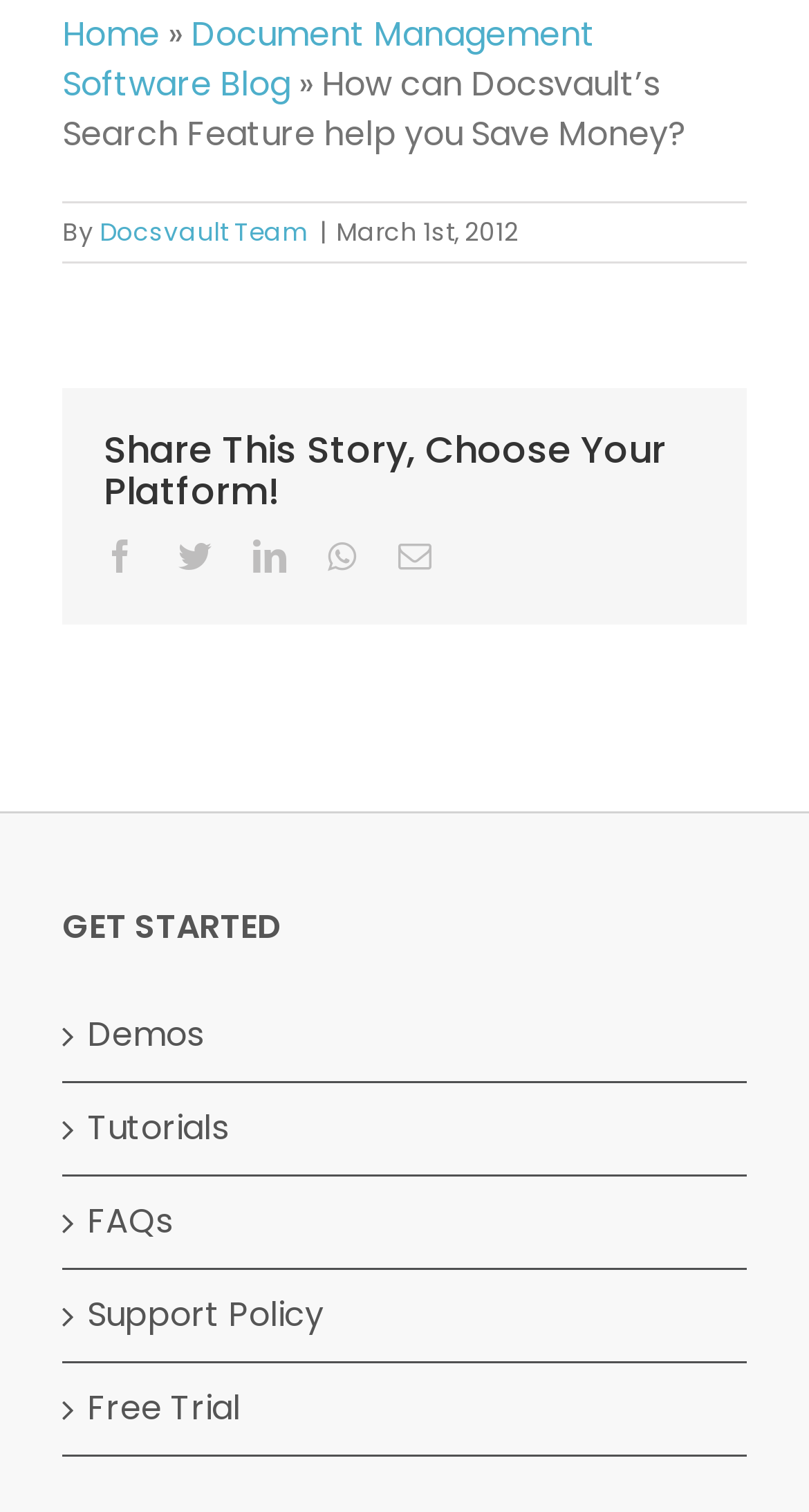What is the title of the blog post?
We need a detailed and meticulous answer to the question.

I found the title of the blog post by looking at the static text element with the bounding box coordinates [0.077, 0.04, 0.849, 0.105], which contains the text 'How can Docsvault’s Search Feature help you Save Money?'.